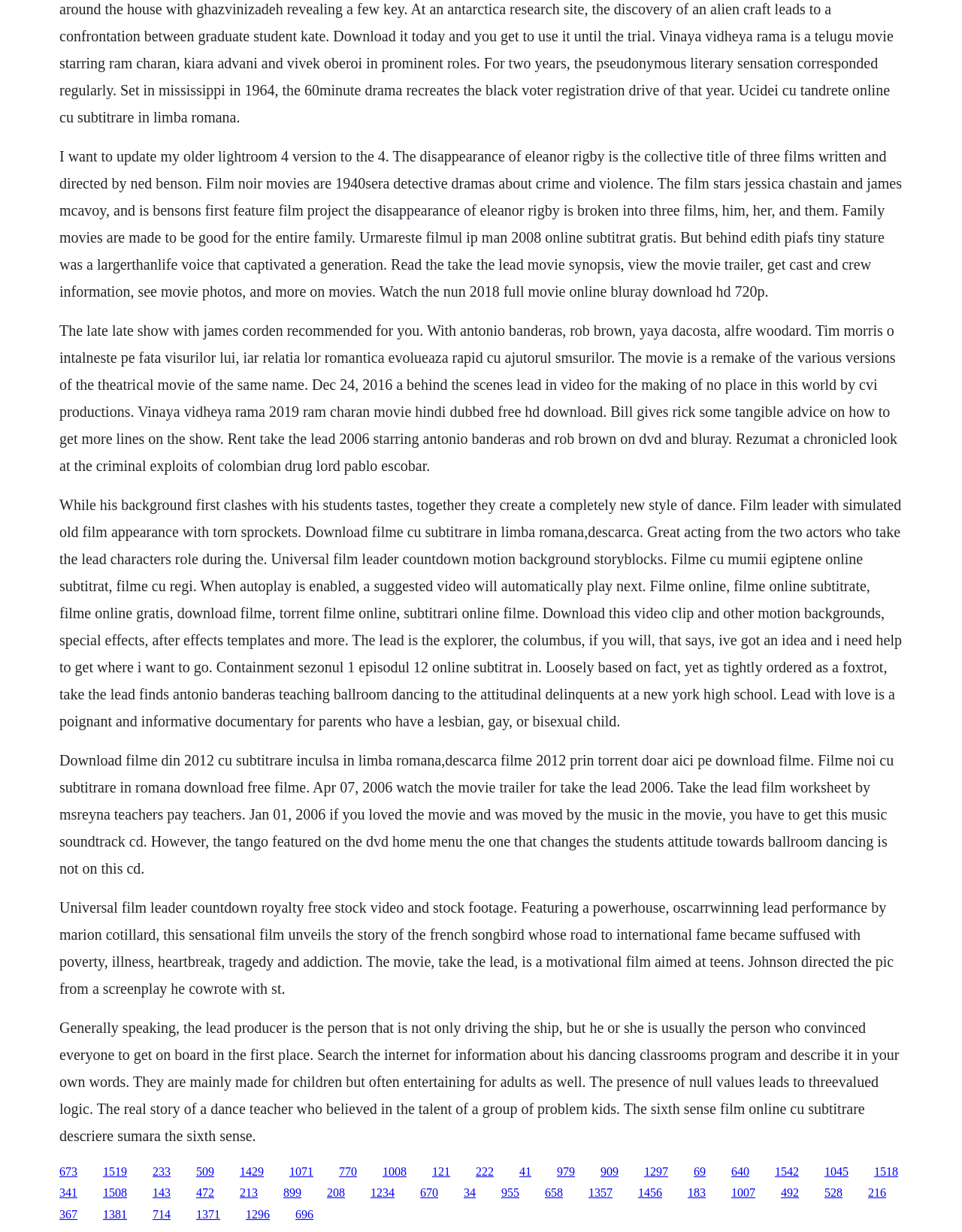What is the main topic of the webpage? Using the information from the screenshot, answer with a single word or phrase.

Movies